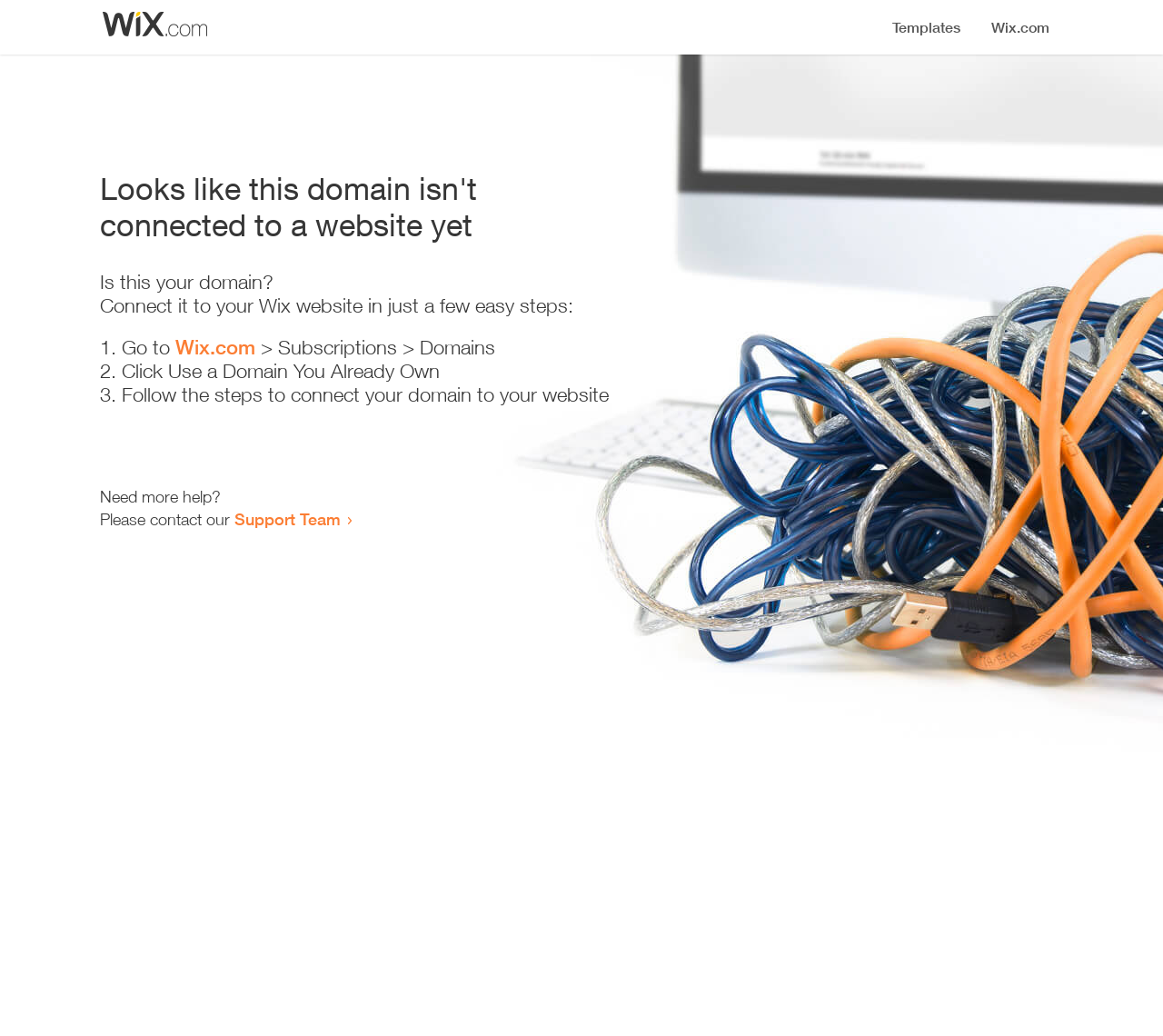Offer an extensive depiction of the webpage and its key elements.

The webpage appears to be an error page, indicating that a domain is not connected to a website yet. At the top, there is a small image, likely a logo or icon. Below the image, a prominent heading reads "Looks like this domain isn't connected to a website yet". 

Underneath the heading, there is a series of instructions to connect the domain to a Wix website. The instructions are presented in a step-by-step format, with each step numbered and accompanied by a brief description. The first step is to go to Wix.com, followed by navigating to the Subscriptions and Domains section. The second step is to click "Use a Domain You Already Own", and the third step is to follow the instructions to connect the domain to the website.

At the bottom of the page, there is a section offering additional help, with a message "Need more help?" followed by an invitation to contact the Support Team via a link.